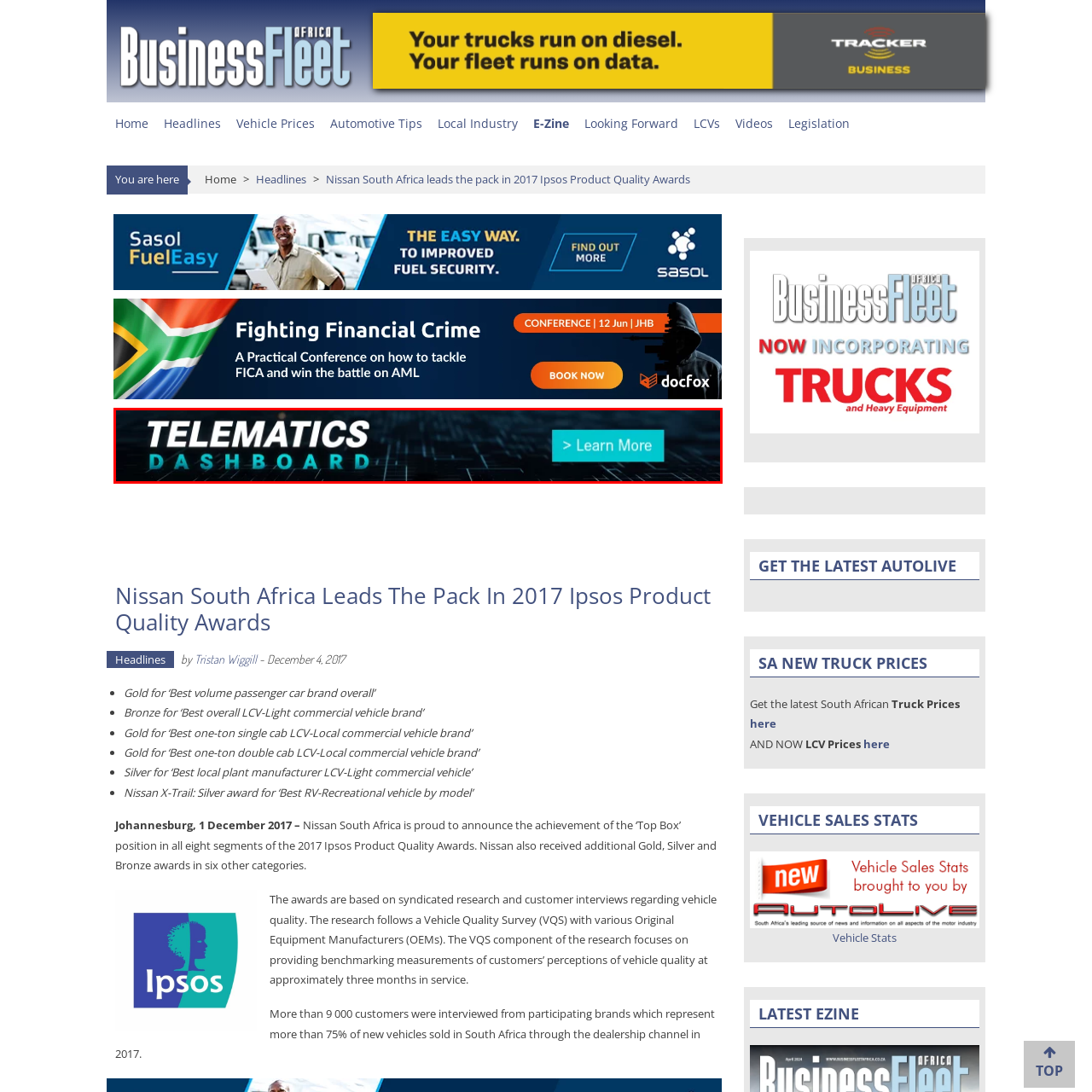Direct your attention to the image enclosed by the red boundary, What is the color of the button? 
Answer concisely using a single word or phrase.

Turquoise